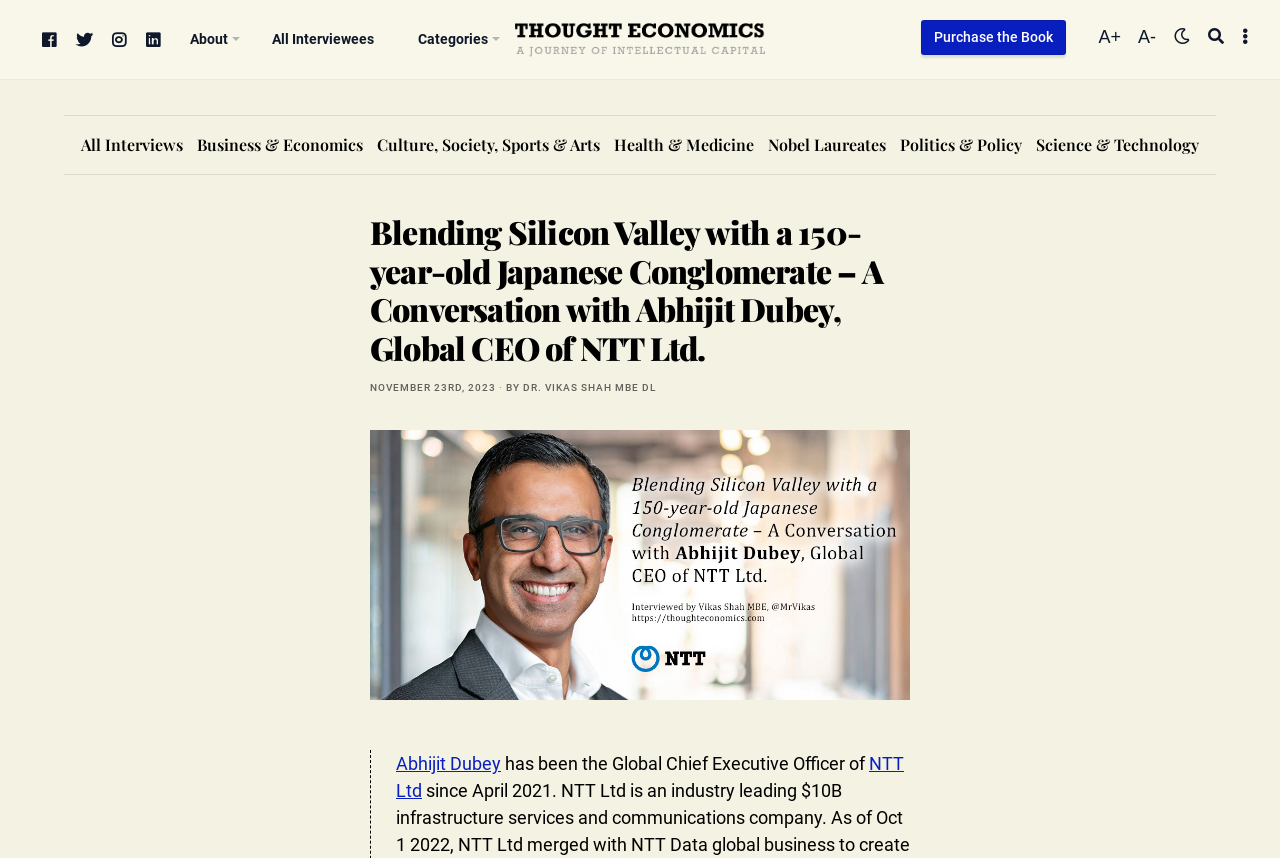Locate the bounding box coordinates of the item that should be clicked to fulfill the instruction: "Search for something".

[0.944, 0.029, 0.956, 0.057]